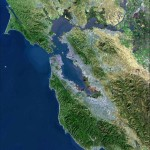What is the focus of the larger narrative that this image is a part of?
Please provide a single word or phrase as your answer based on the image.

Exploration of the region's past